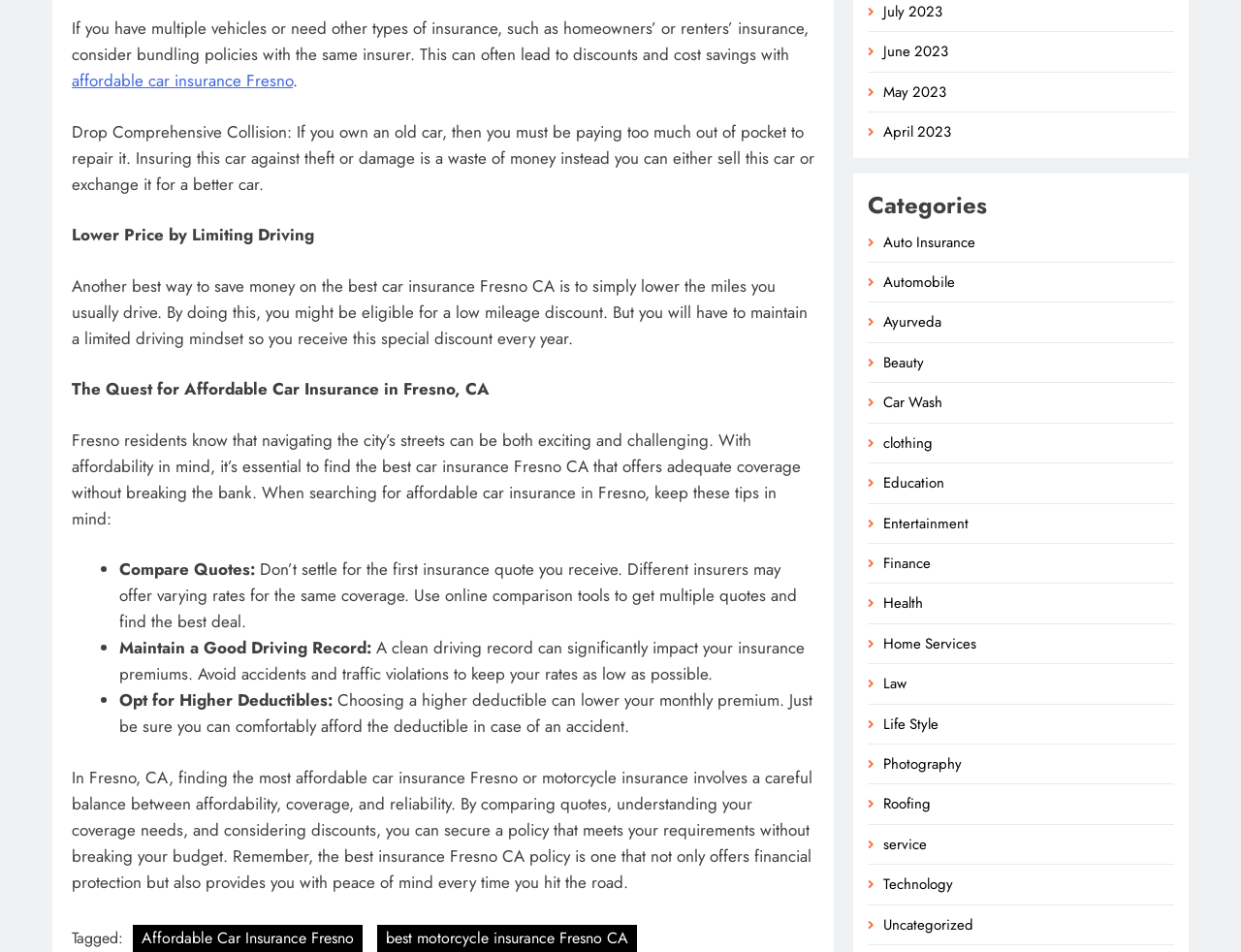Please identify the bounding box coordinates of the clickable element to fulfill the following instruction: "Explore 'Auto Insurance'". The coordinates should be four float numbers between 0 and 1, i.e., [left, top, right, bottom].

[0.712, 0.243, 0.786, 0.265]